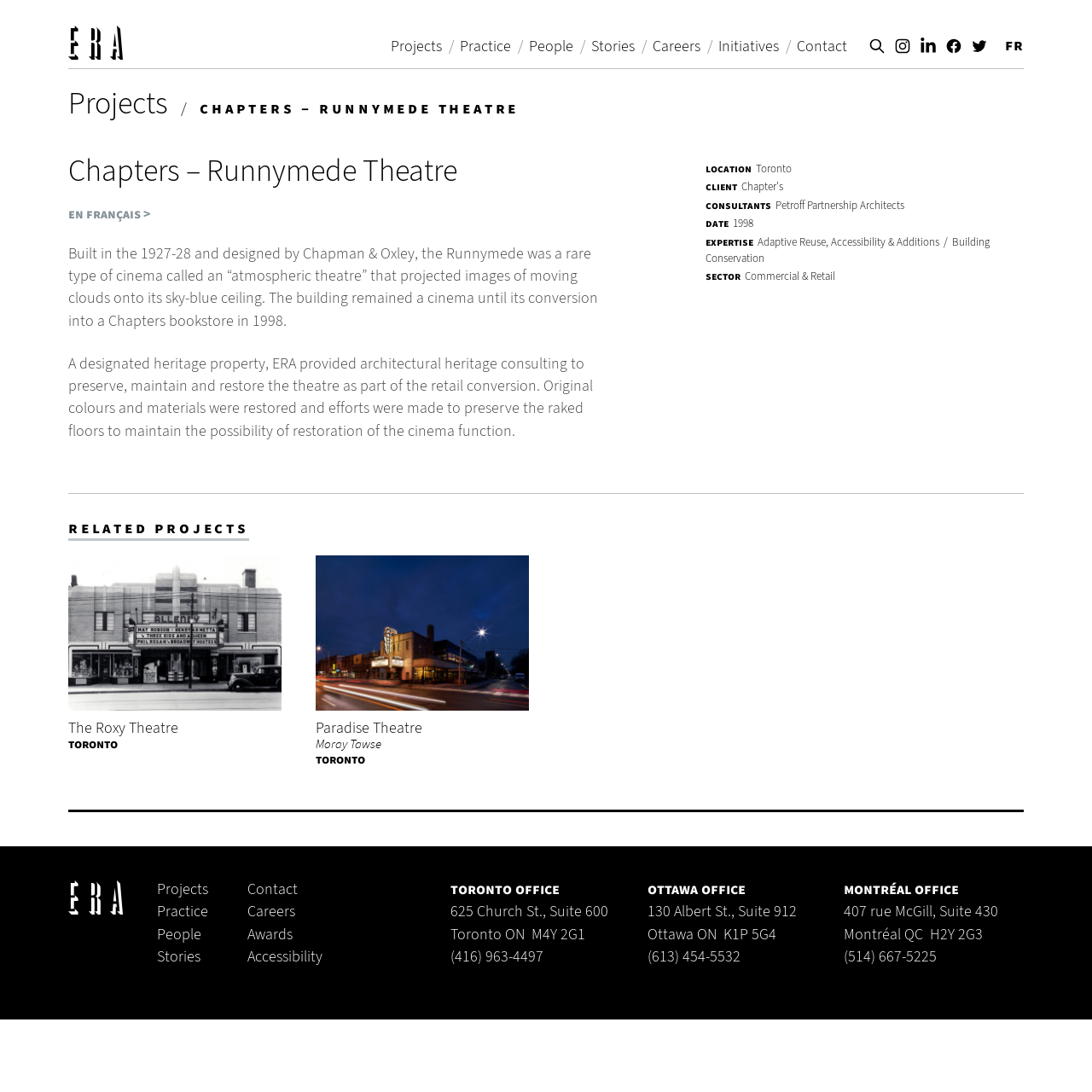Could you provide the bounding box coordinates for the portion of the screen to click to complete this instruction: "visit the 'Runnymede Theatre' project page"?

[0.062, 0.659, 0.258, 0.675]